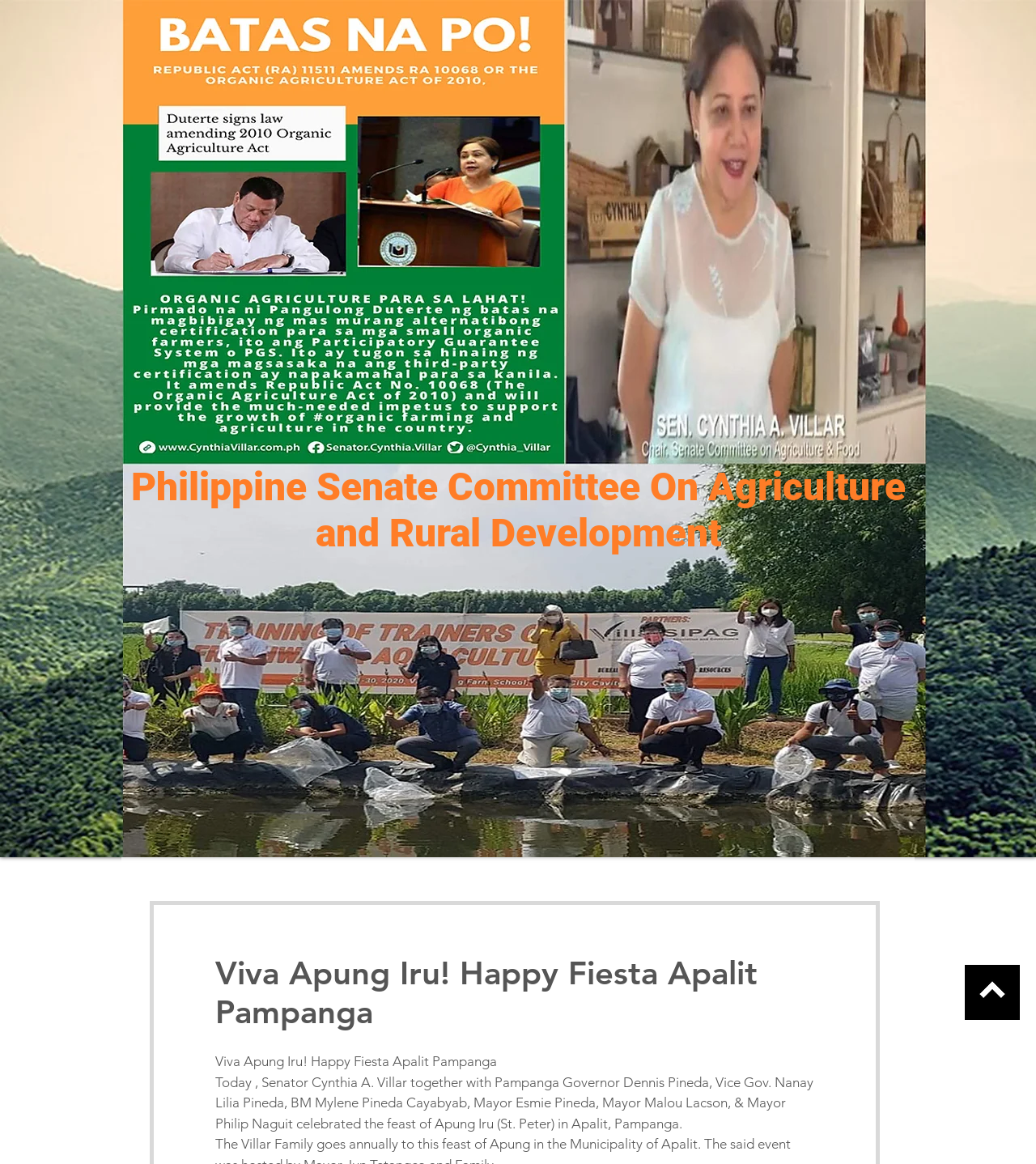What is the name of the committee mentioned in the webpage?
Look at the image and respond with a single word or a short phrase.

Philippine Senate Committee On Agriculture